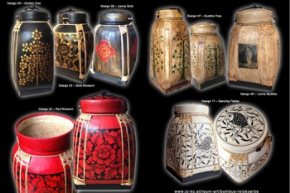What cultural style is reflected in the craftsmanship of the rice baskets?
Based on the screenshot, give a detailed explanation to answer the question.

The caption highlights the elegance and functionality typical of Thai-style craftsmanship, indicating that the rice baskets are crafted in a traditional Thai style.